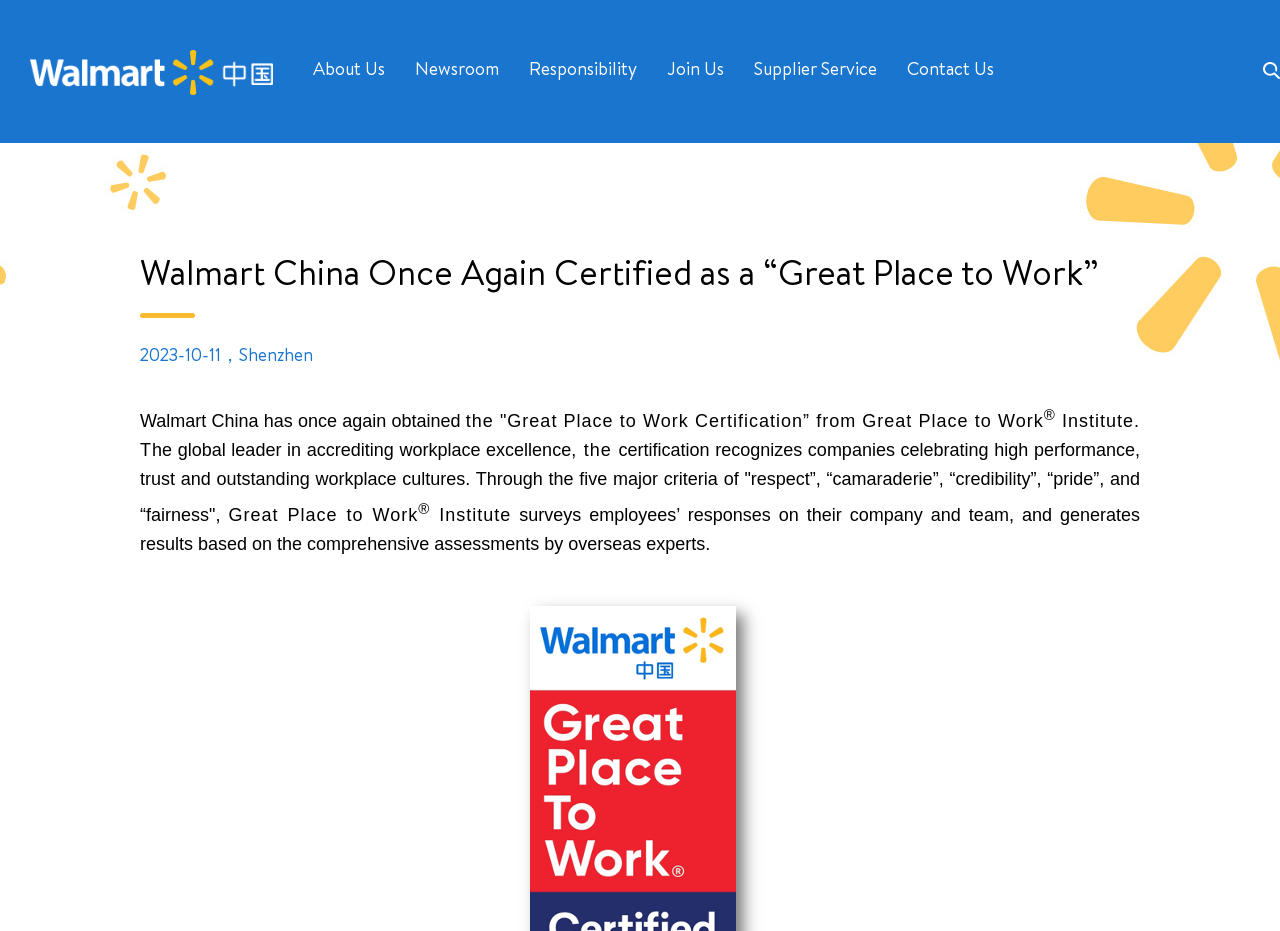Based on the element description "Responsibility", predict the bounding box coordinates of the UI element.

[0.413, 0.0, 0.498, 0.154]